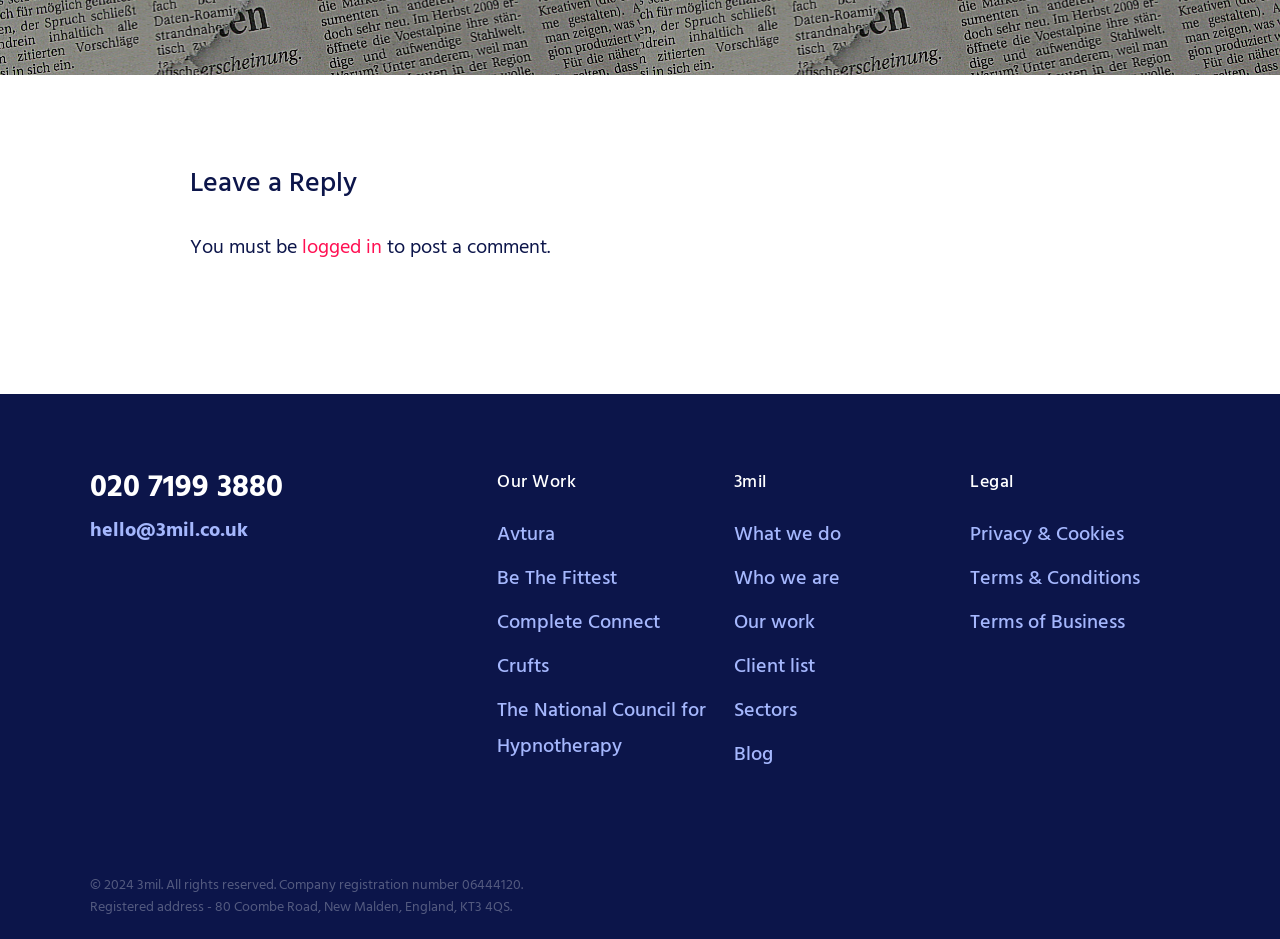Respond to the question below with a single word or phrase:
What is the email address to contact 3mil?

hello@3mil.co.uk